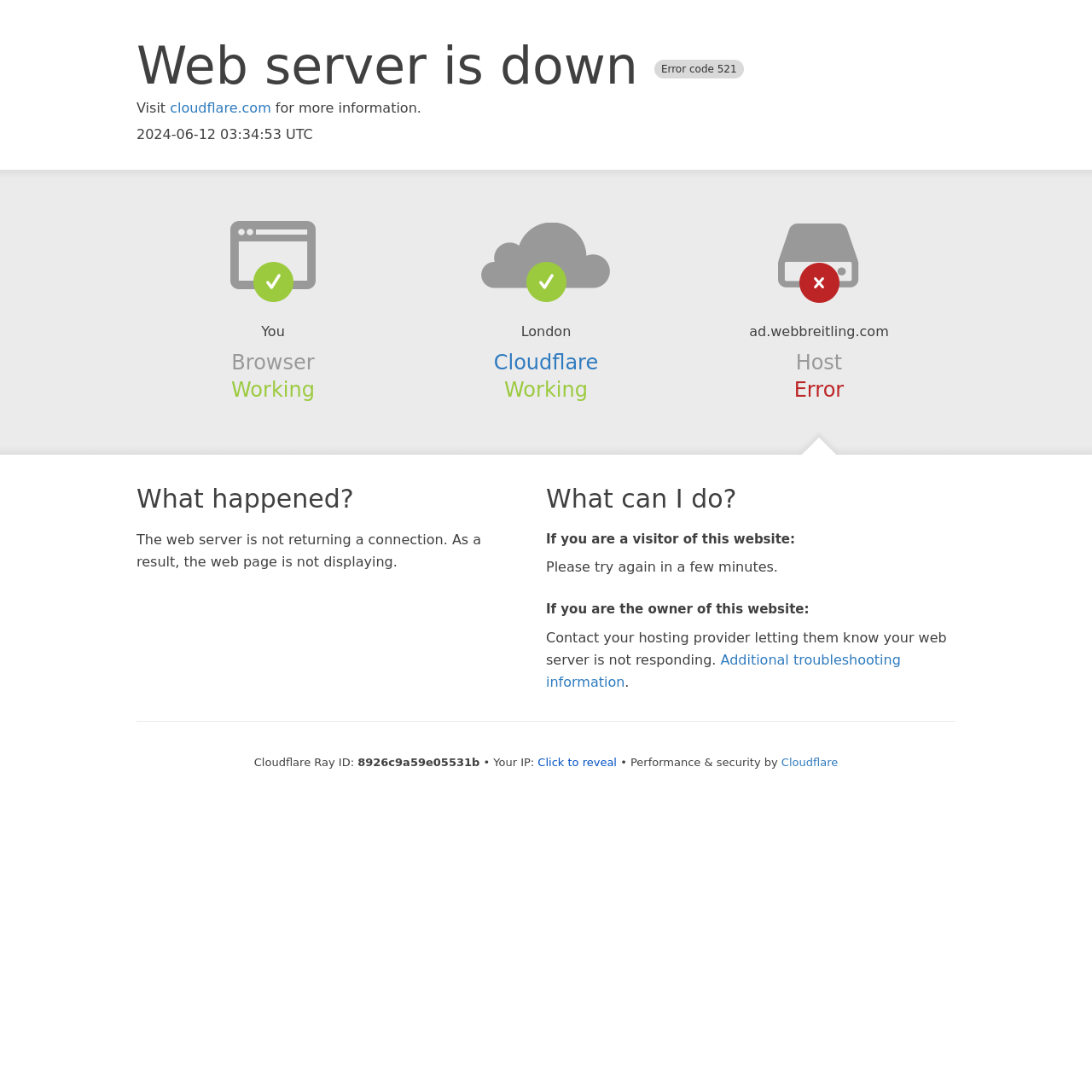Provide a short answer using a single word or phrase for the following question: 
What should the owner of the website do?

Contact hosting provider